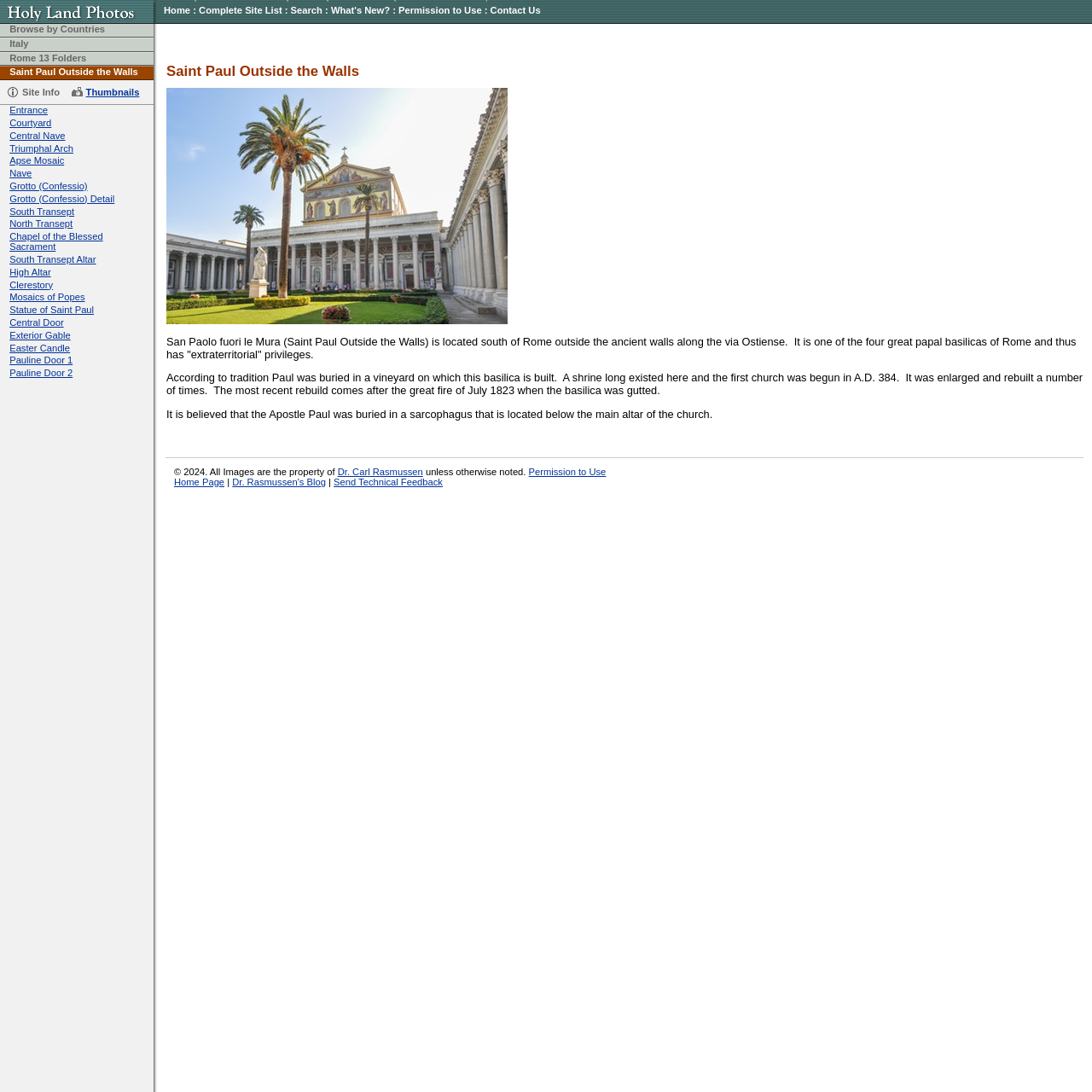Where is the basilica located?
From the details in the image, answer the question comprehensively.

I found the answer by reading the text below the image, which states 'San Paolo fuori le Mura (Saint Paul Outside the Walls) is located south of Rome outside the ancient walls along the via Ostiense.'